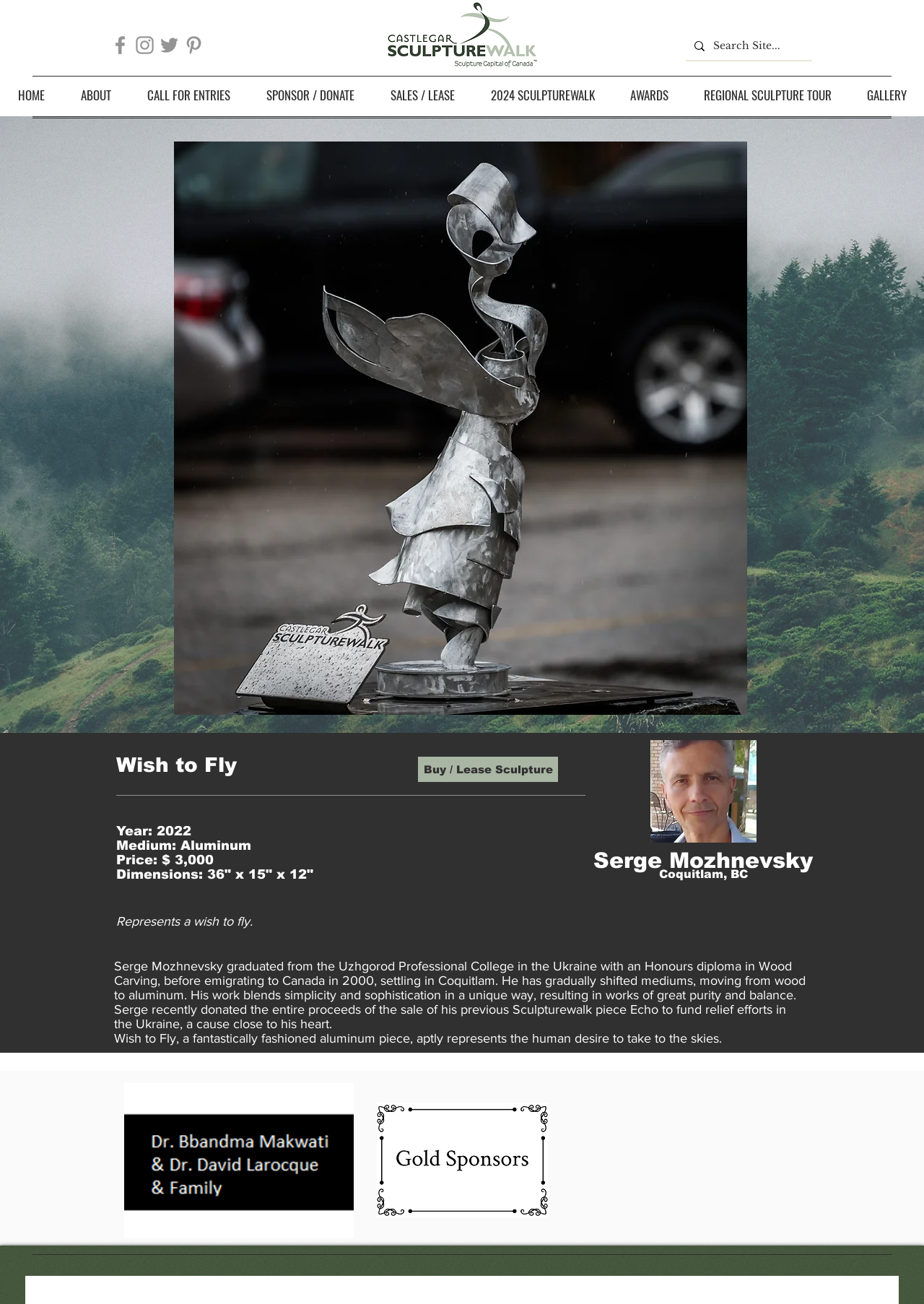What is the theme of the sculpture?
Using the information presented in the image, please offer a detailed response to the question.

I found the answer by looking at the text below the image of the sculpture. The text mentions that the sculpture represents a wish to fly, which is a human desire to take to the skies.